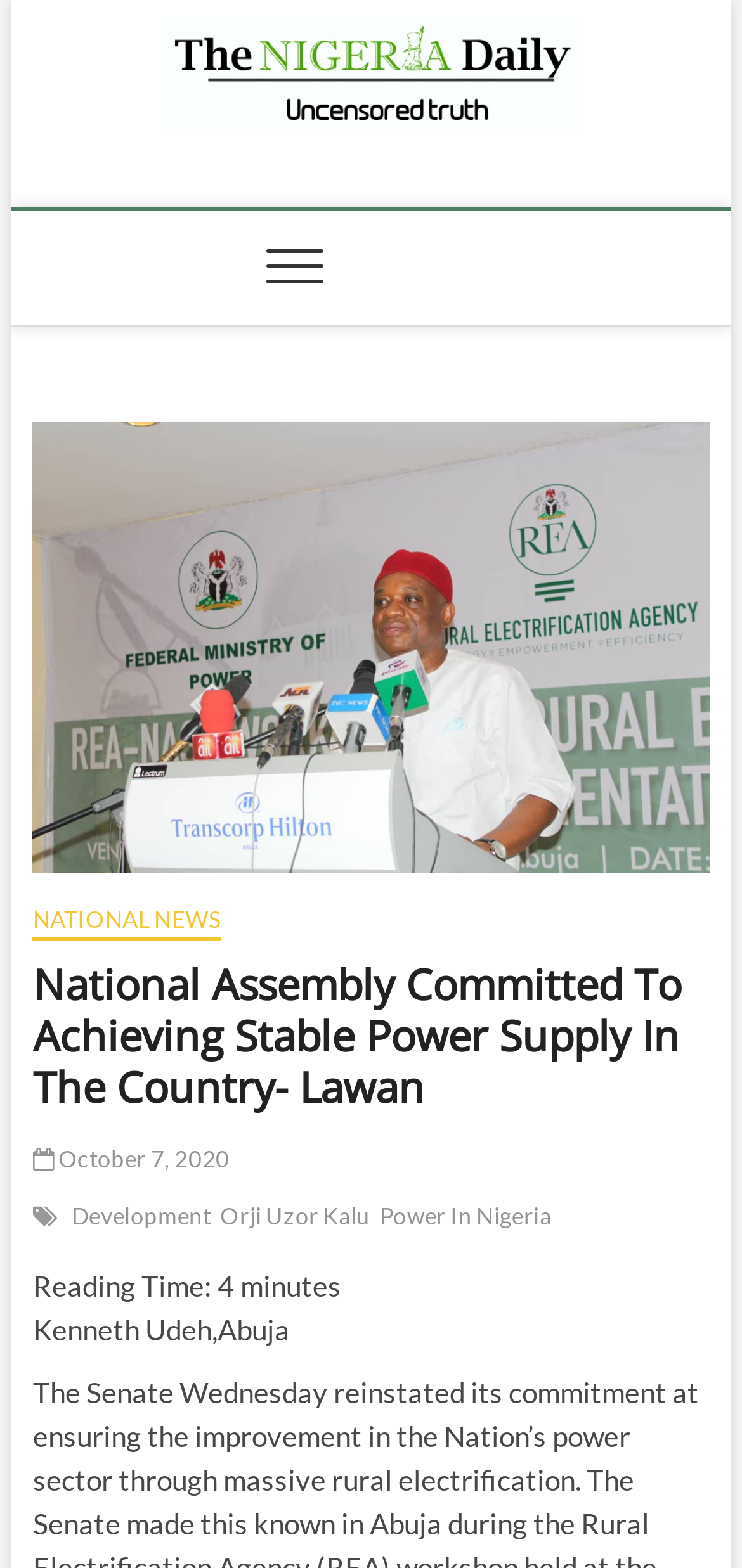Answer the question in a single word or phrase:
How long does it take to read the article?

4 minutes